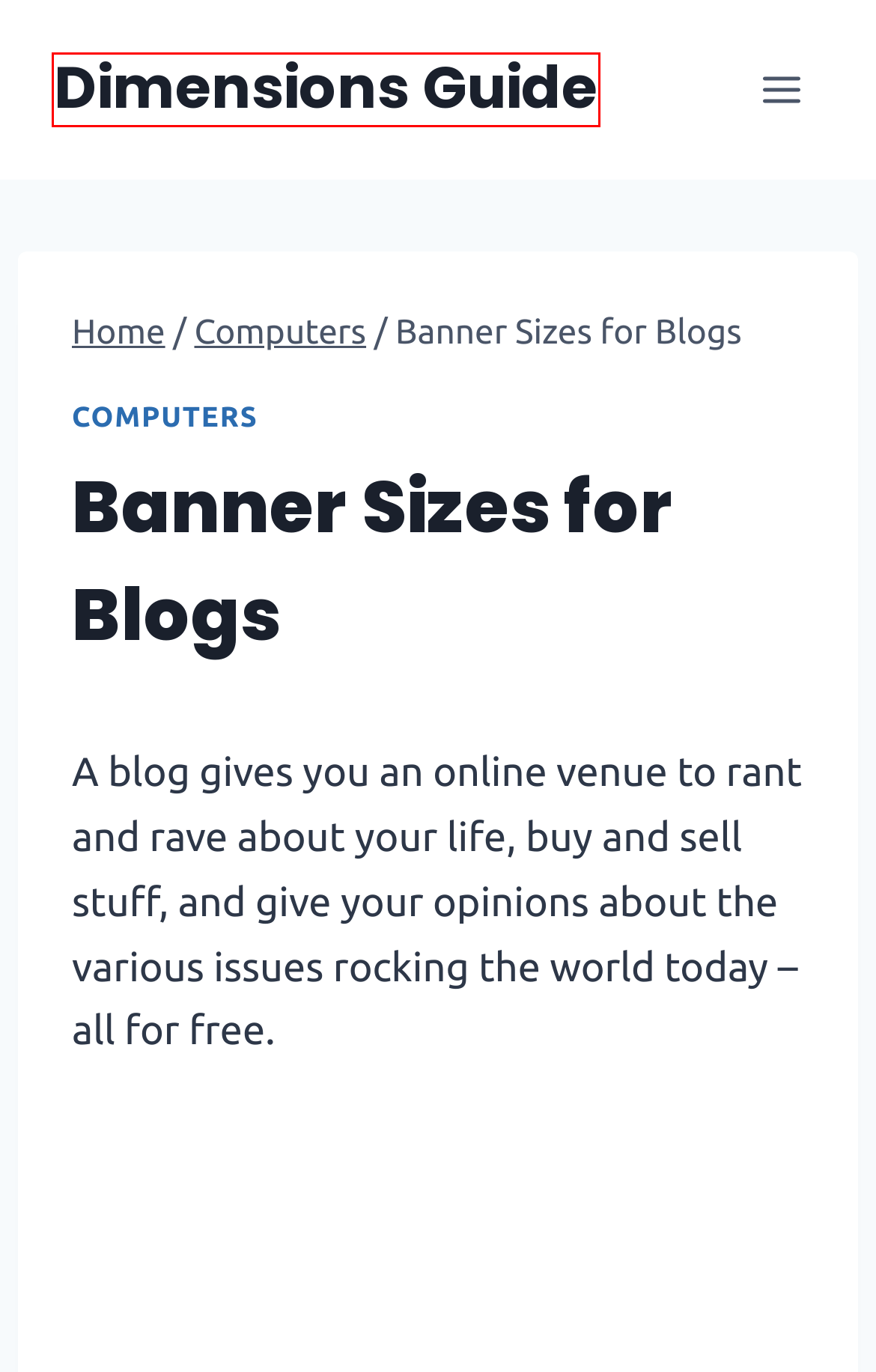Inspect the screenshot of a webpage with a red rectangle bounding box. Identify the webpage description that best corresponds to the new webpage after clicking the element inside the bounding box. Here are the candidates:
A. VGA Port Dimensions - Dimensions Guide
B. Sizes of Internal Hard Drives - Dimensions Guide
C. Terms of Use - Dimensions Guide
D. Dimensions Guide - Because Size Matters
E. Privacy Policy - Dimensions Guide
F. Computers Archives - Dimensions Guide
G. Contact - Dimensions Guide
H. Banner Sizes in Advertising - Dimensions Guide

D